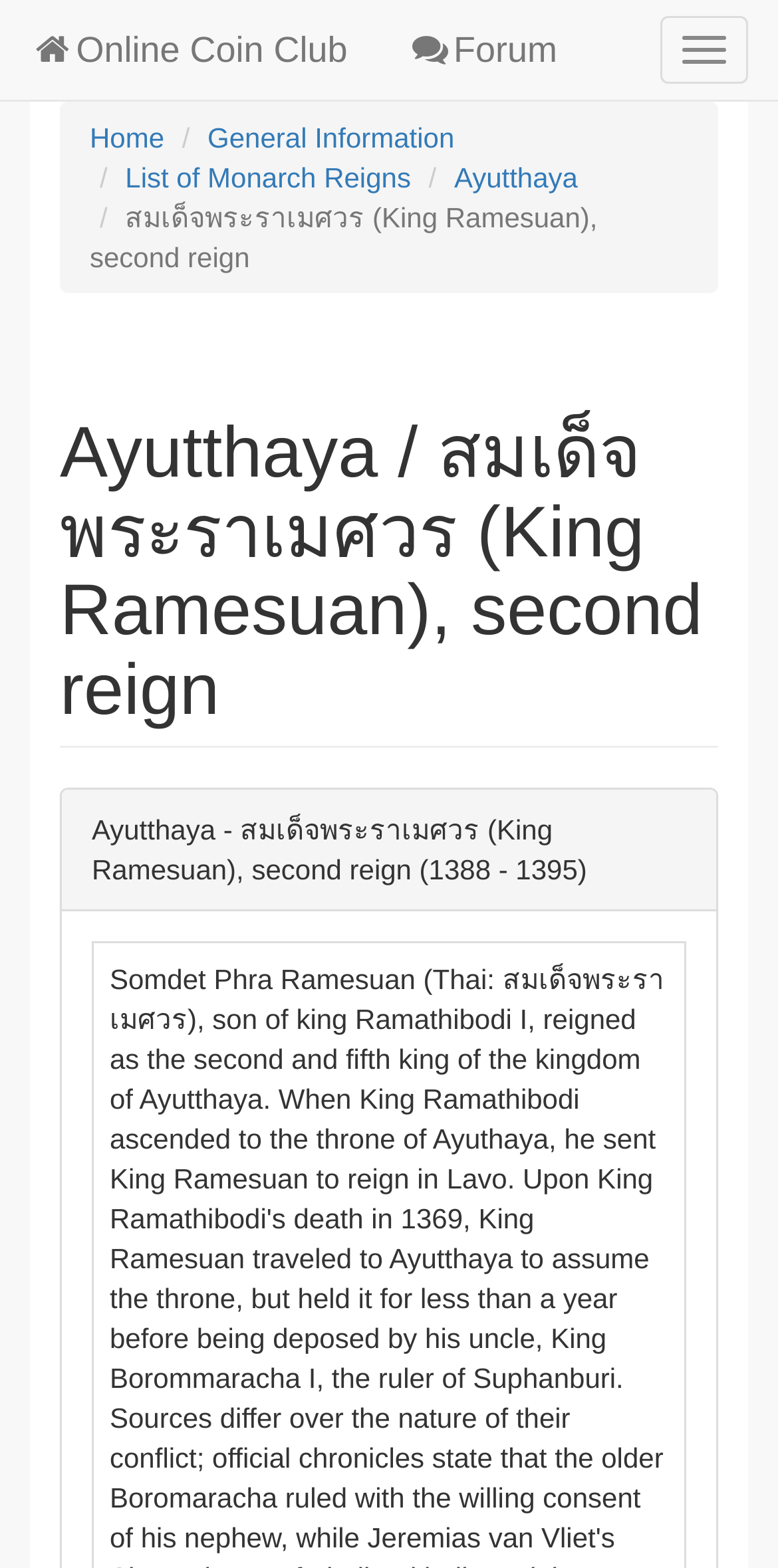Please identify and generate the text content of the webpage's main heading.

Ayutthaya / สมเด็จพระราเมศวร (King Ramesuan), second reign